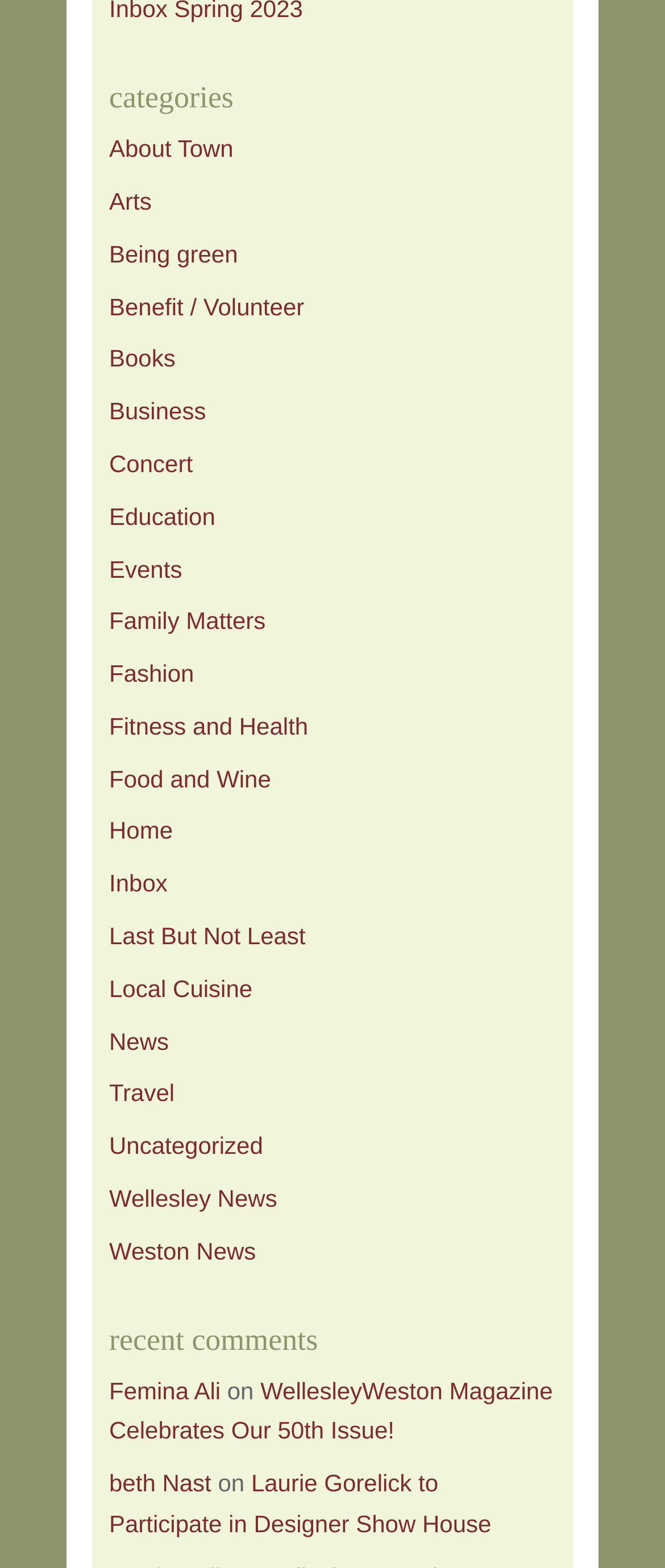Determine the bounding box coordinates of the region to click in order to accomplish the following instruction: "read recent comments". Provide the coordinates as four float numbers between 0 and 1, specifically [left, top, right, bottom].

[0.164, 0.844, 0.836, 0.875]